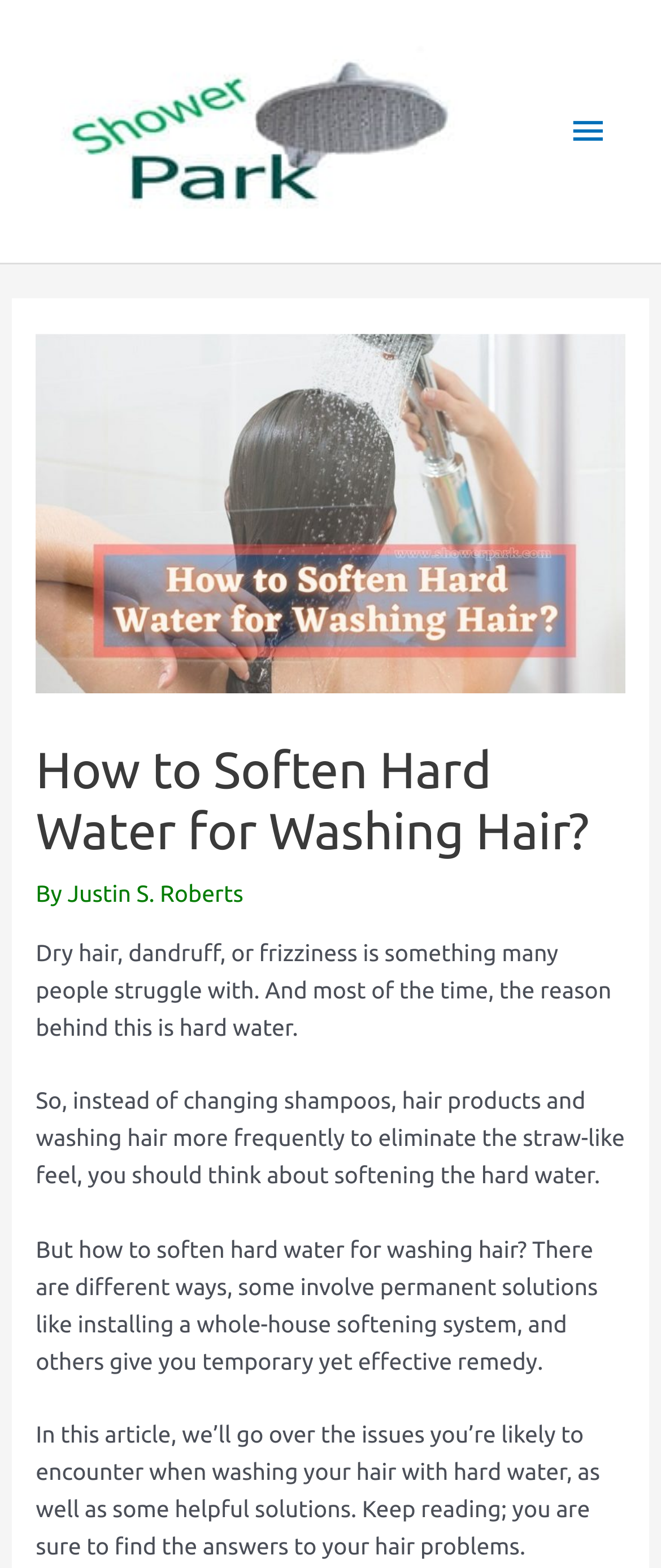Identify the bounding box for the described UI element. Provide the coordinates in (top-left x, top-left y, bottom-right x, bottom-right y) format with values ranging from 0 to 1: Main Menu

[0.83, 0.057, 0.949, 0.11]